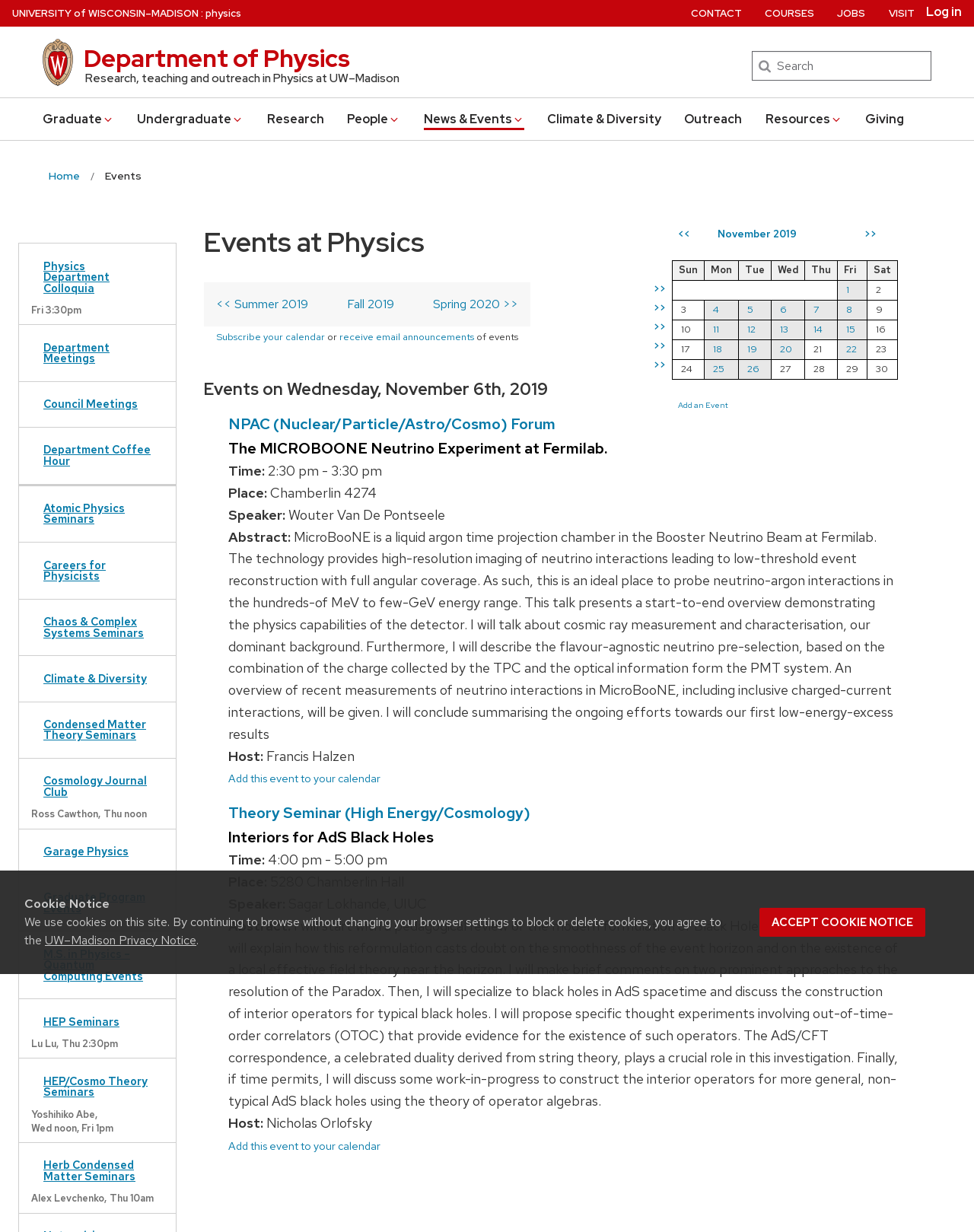From the webpage screenshot, predict the bounding box coordinates (top-left x, top-left y, bottom-right x, bottom-right y) for the UI element described here: Cosmology Journal Club

[0.032, 0.623, 0.168, 0.654]